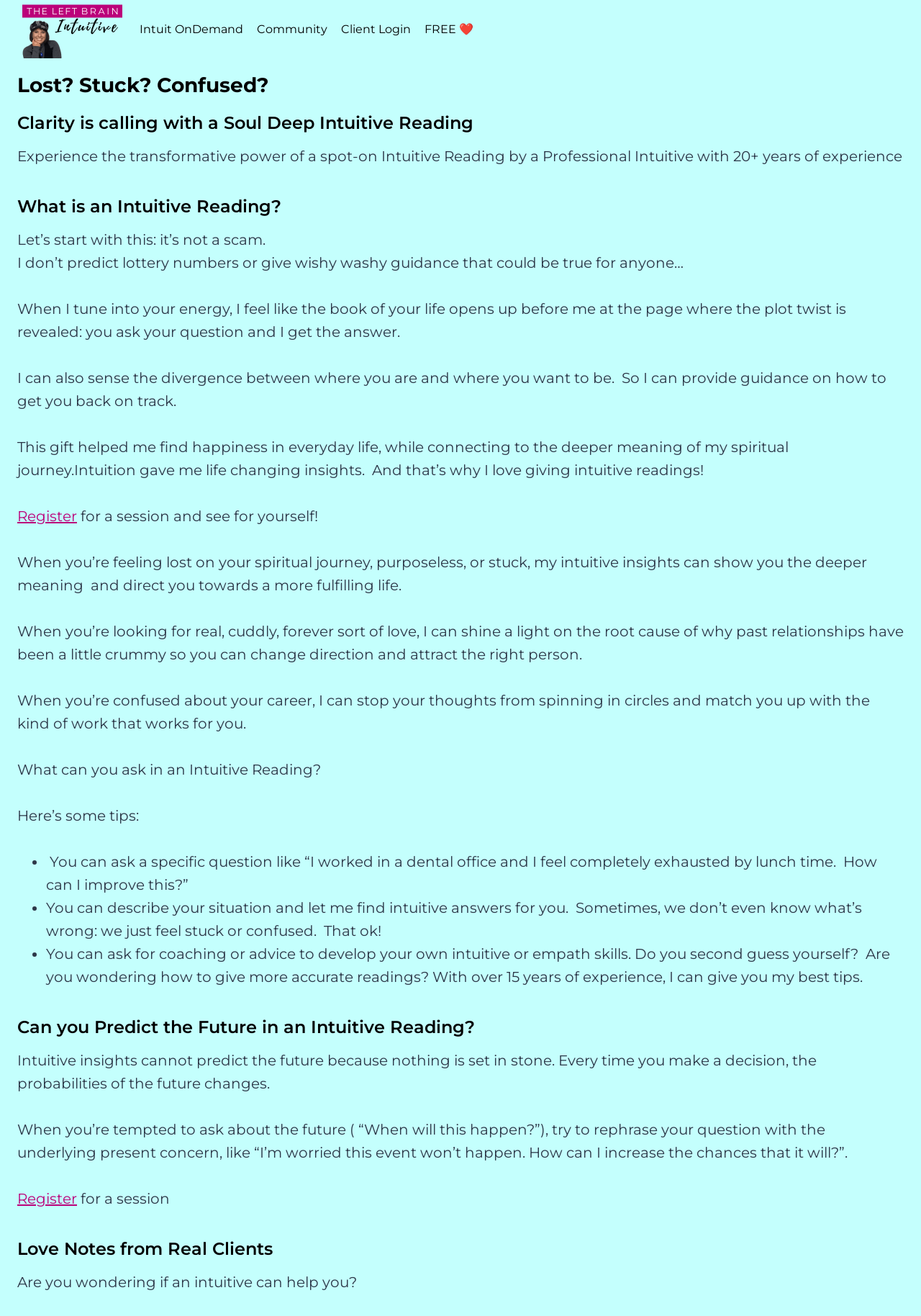Ascertain the bounding box coordinates for the UI element detailed here: "Register". The coordinates should be provided as [left, top, right, bottom] with each value being a float between 0 and 1.

[0.019, 0.904, 0.084, 0.917]